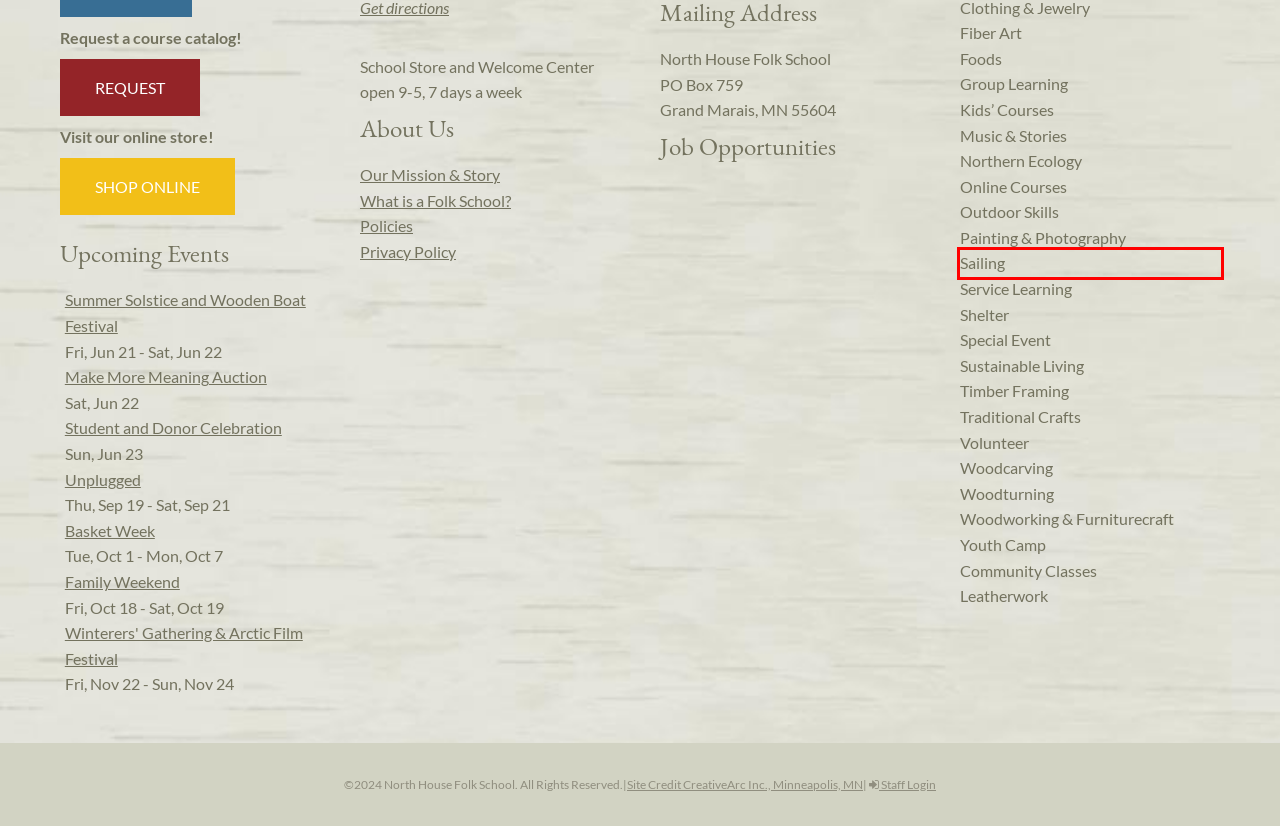You’re provided with a screenshot of a webpage that has a red bounding box around an element. Choose the best matching webpage description for the new page after clicking the element in the red box. The options are:
A. Minneapolis Web Design — Creative Arc
B. Woodcarving Courses
C. Painting & Photography Courses
D. Music & Stories Courses
E. Outdoor Skills Courses
F. Sailing Courses
G. Volunteer Courses
H. North House Folk School | Login

F